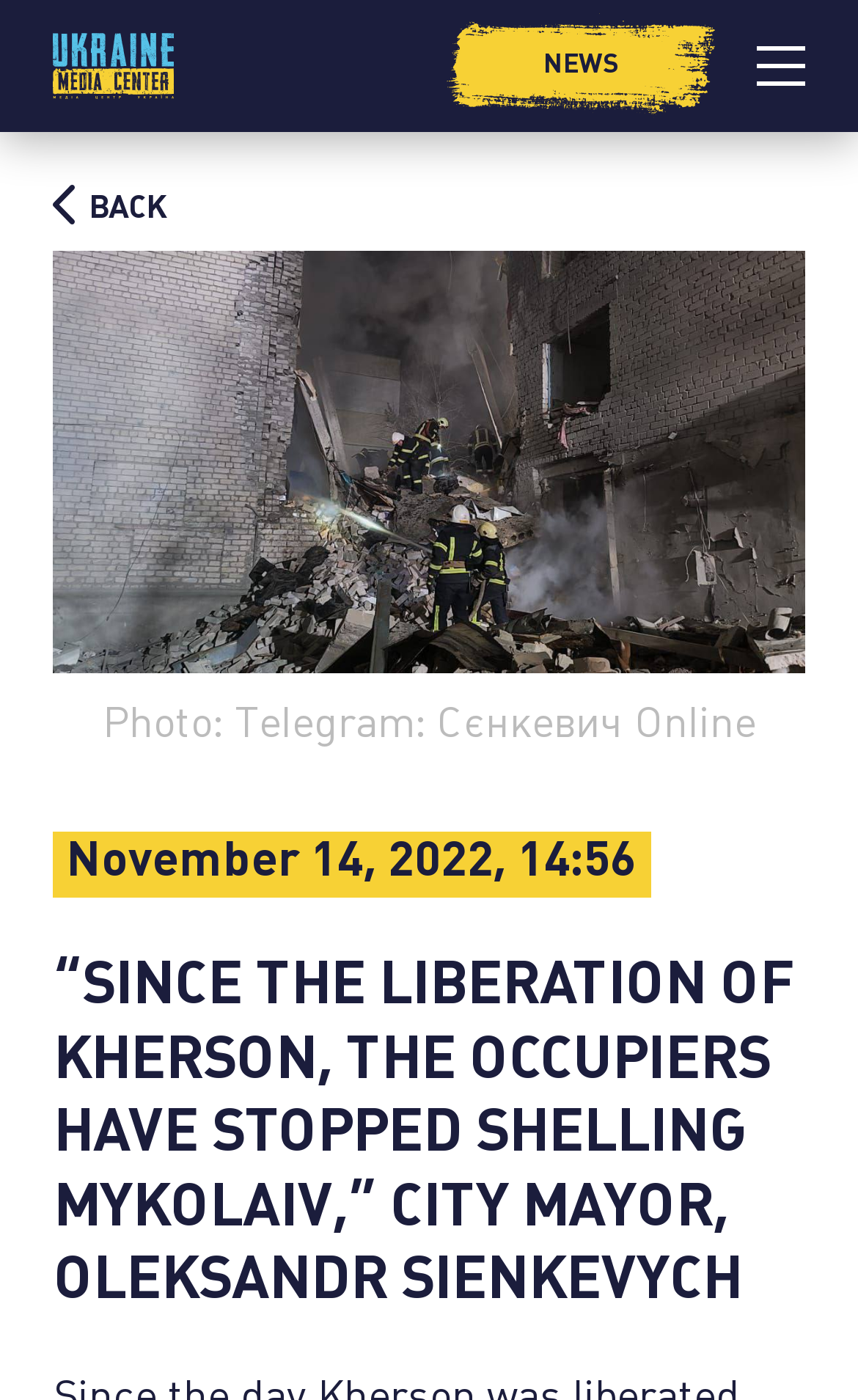What is the name of the city mentioned in the article?
Based on the screenshot, respond with a single word or phrase.

Mykolaiv